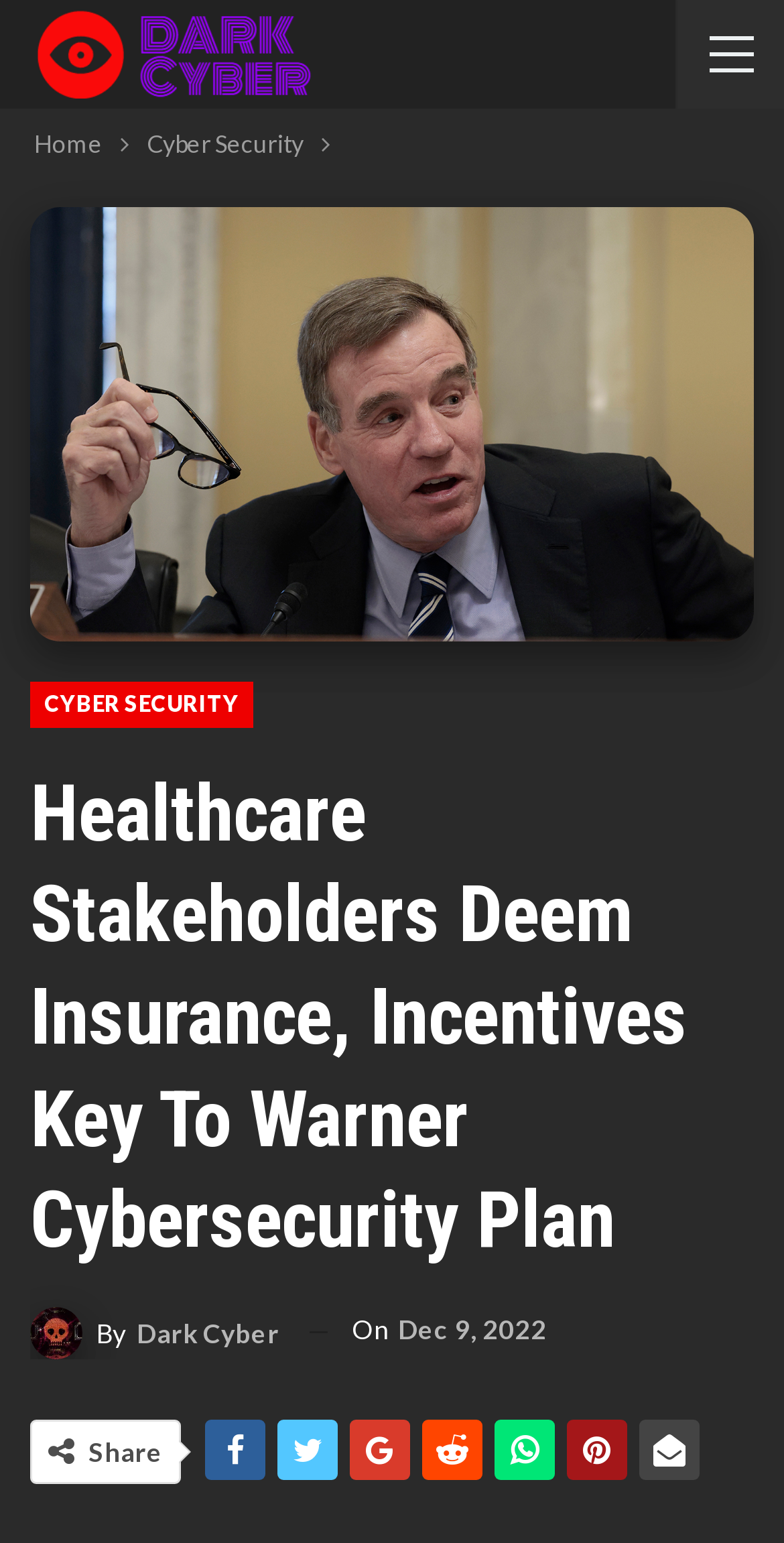Use a single word or phrase to answer the question:
What is the category of the article?

Cyber Security